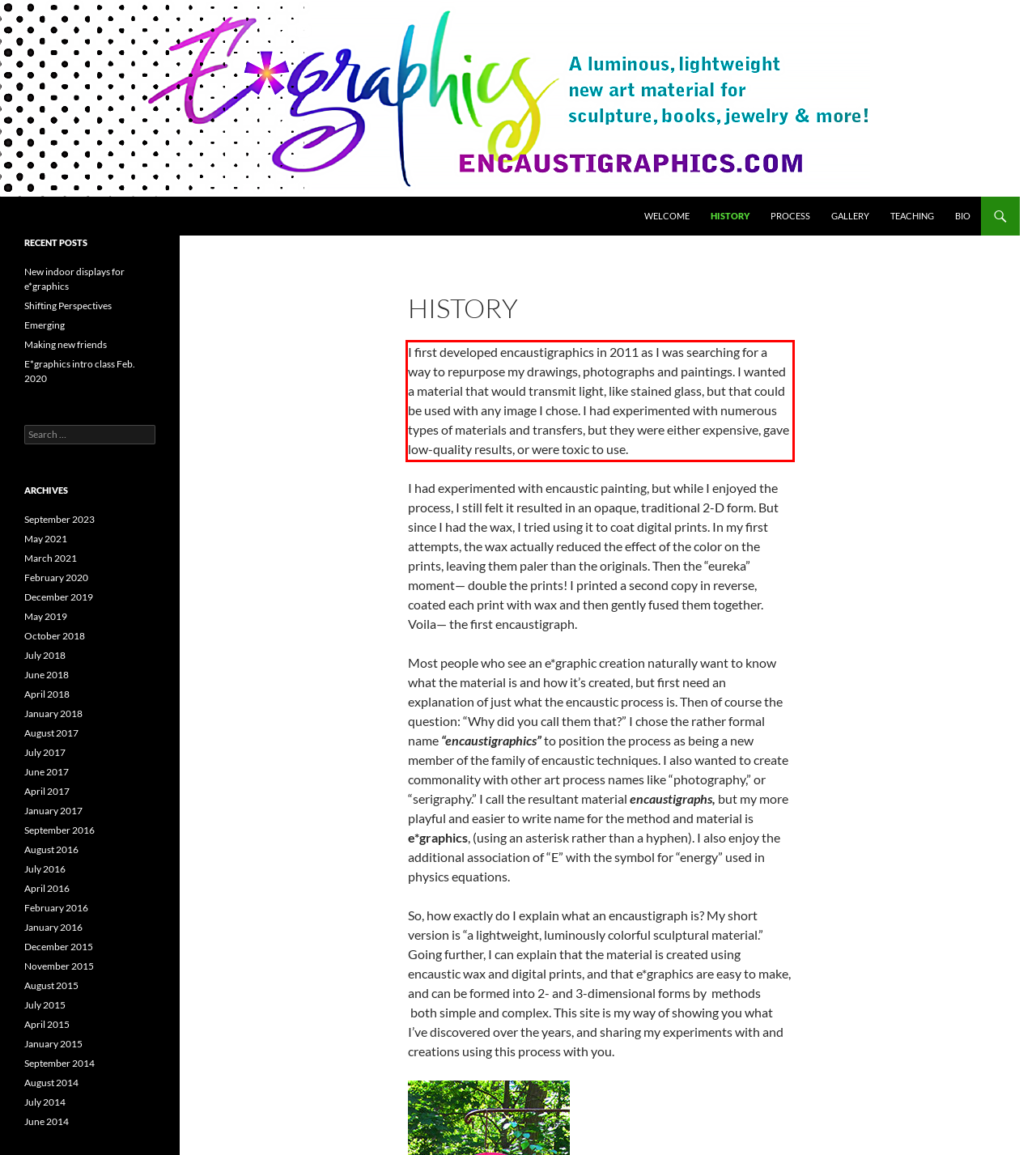View the screenshot of the webpage and identify the UI element surrounded by a red bounding box. Extract the text contained within this red bounding box.

I first developed encaustigraphics in 2011 as I was searching for a way to repurpose my drawings, photographs and paintings. I wanted a material that would transmit light, like stained glass, but that could be used with any image I chose. I had experimented with numerous types of materials and transfers, but they were either expensive, gave low-quality results, or were toxic to use.